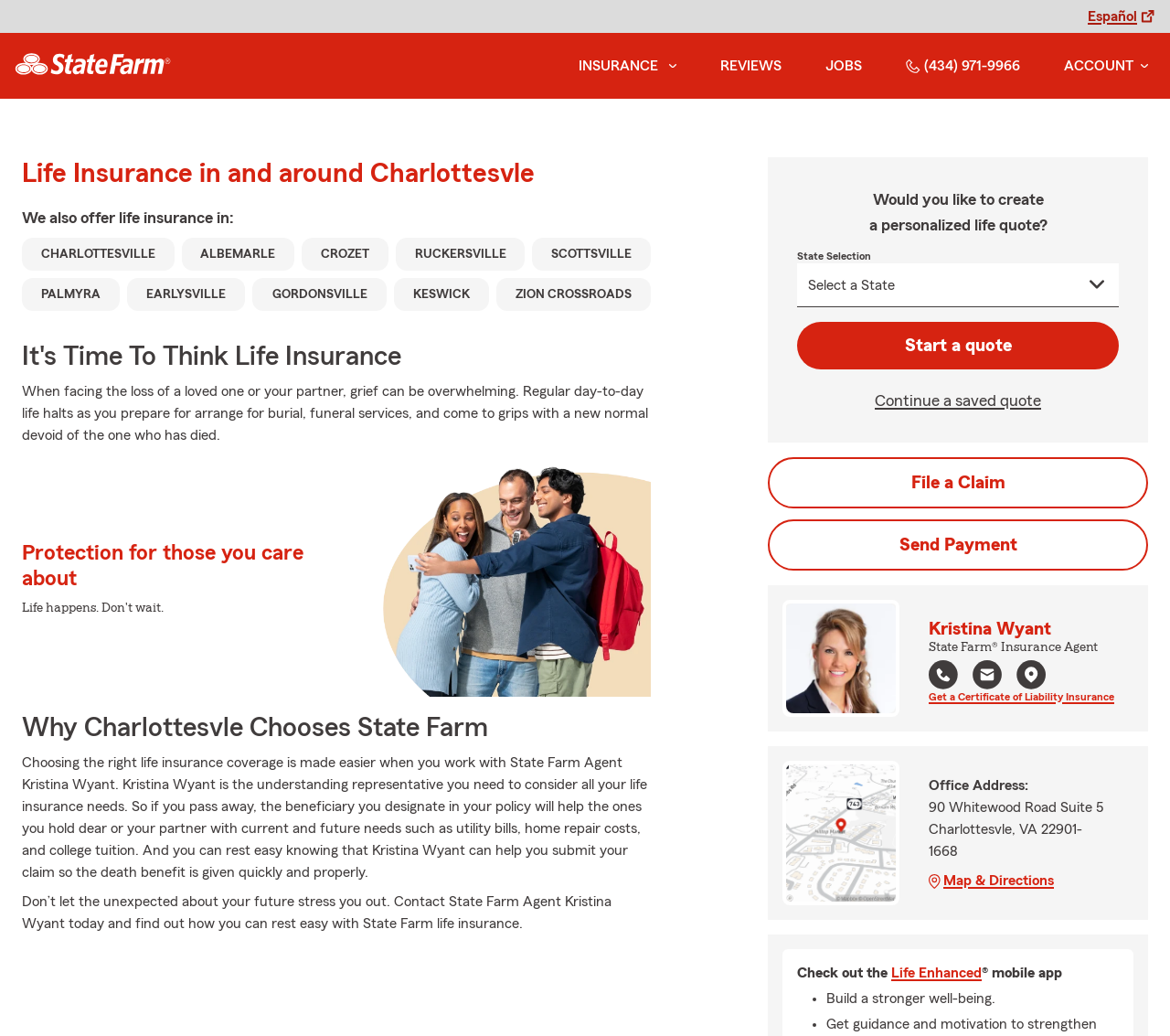What is the phone number to call for life insurance?
Using the image as a reference, answer the question with a short word or phrase.

(434) 971-9966